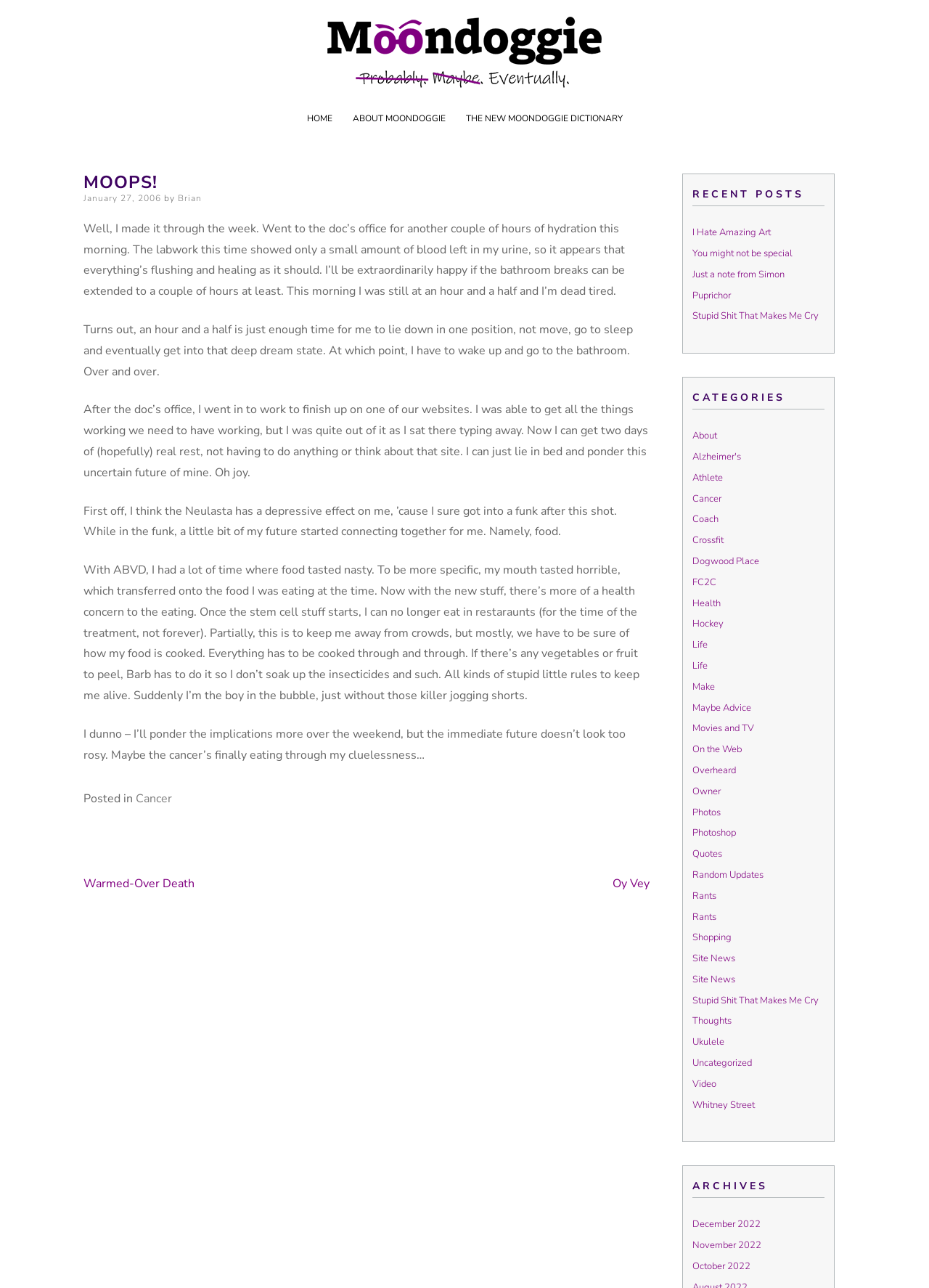Provide the bounding box coordinates of the HTML element described as: "Cancer". The bounding box coordinates should be four float numbers between 0 and 1, i.e., [left, top, right, bottom].

[0.146, 0.614, 0.185, 0.626]